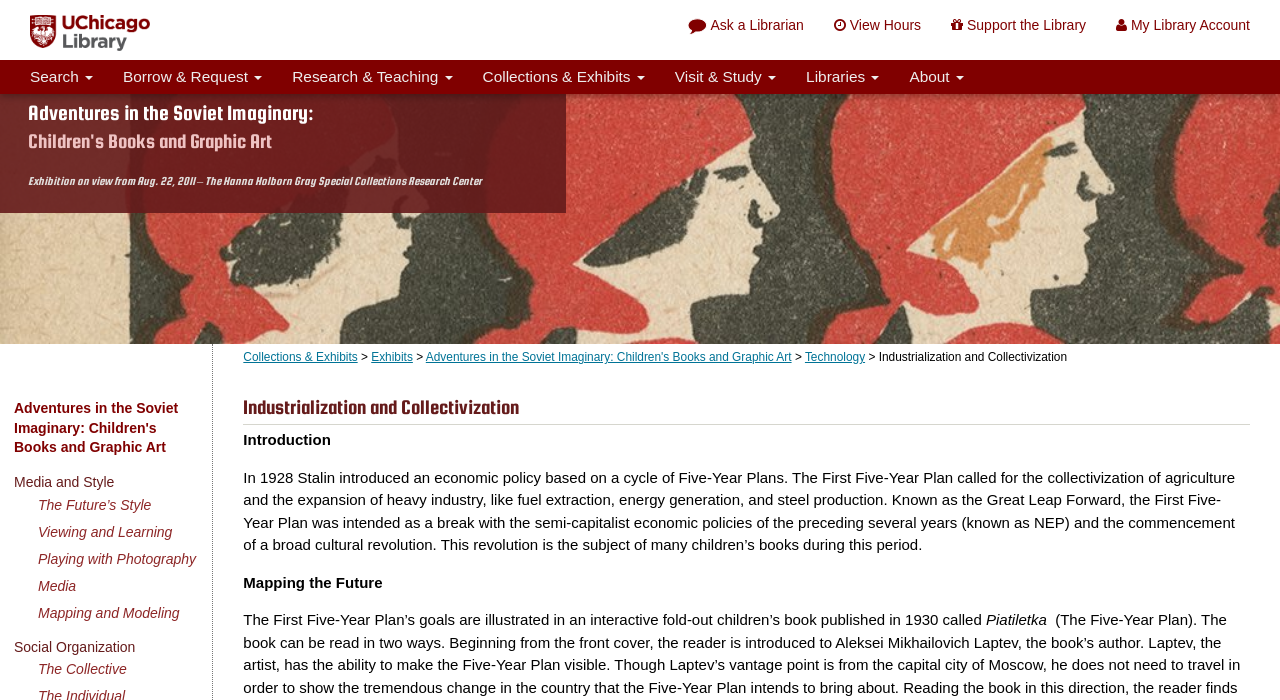Please mark the bounding box coordinates of the area that should be clicked to carry out the instruction: "Explore the 'Media and Style' section".

[0.011, 0.677, 0.089, 0.7]